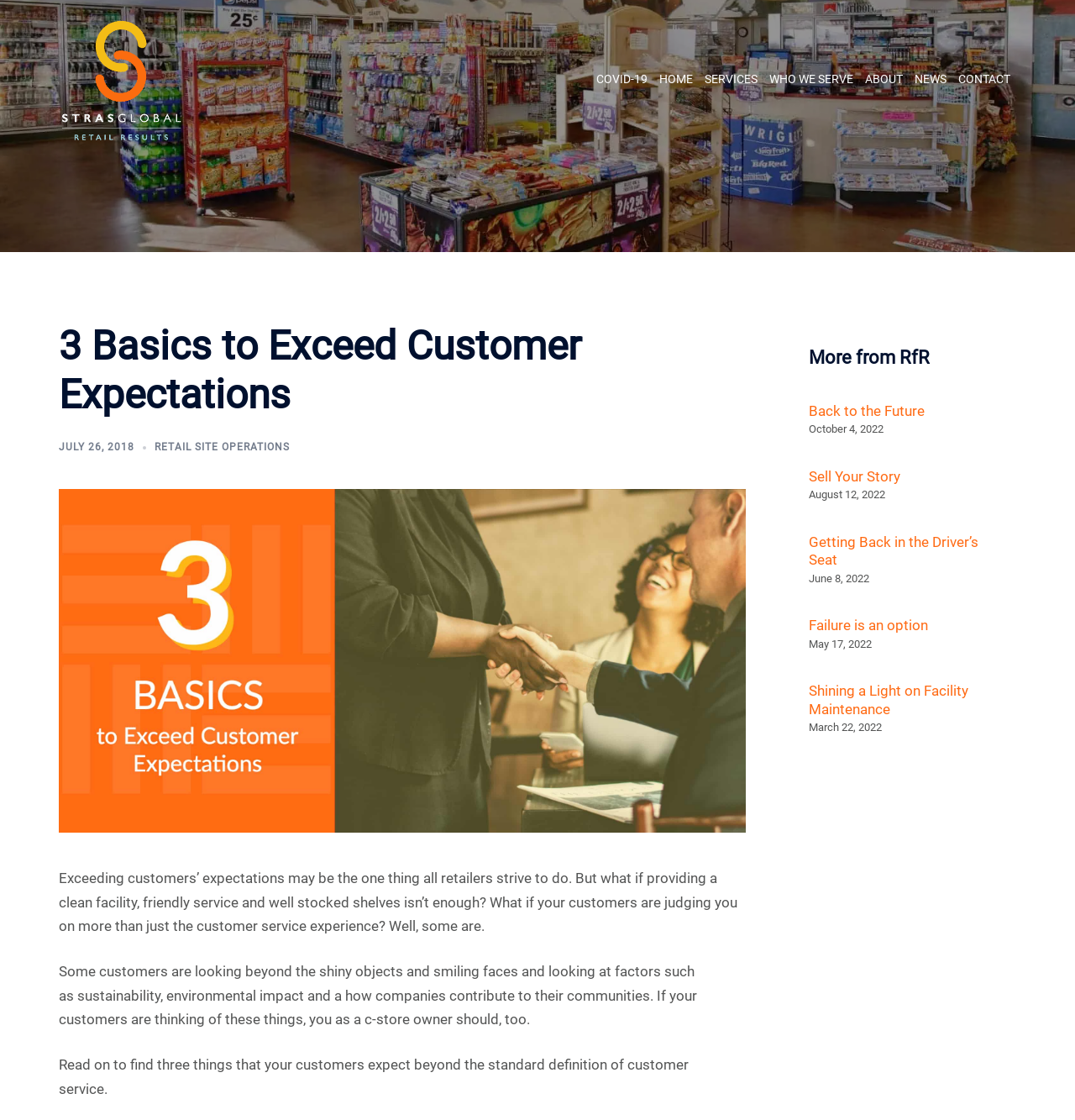Please identify the bounding box coordinates of the area that needs to be clicked to fulfill the following instruction: "Check the 'CONTACT' page."

[0.891, 0.065, 0.94, 0.077]